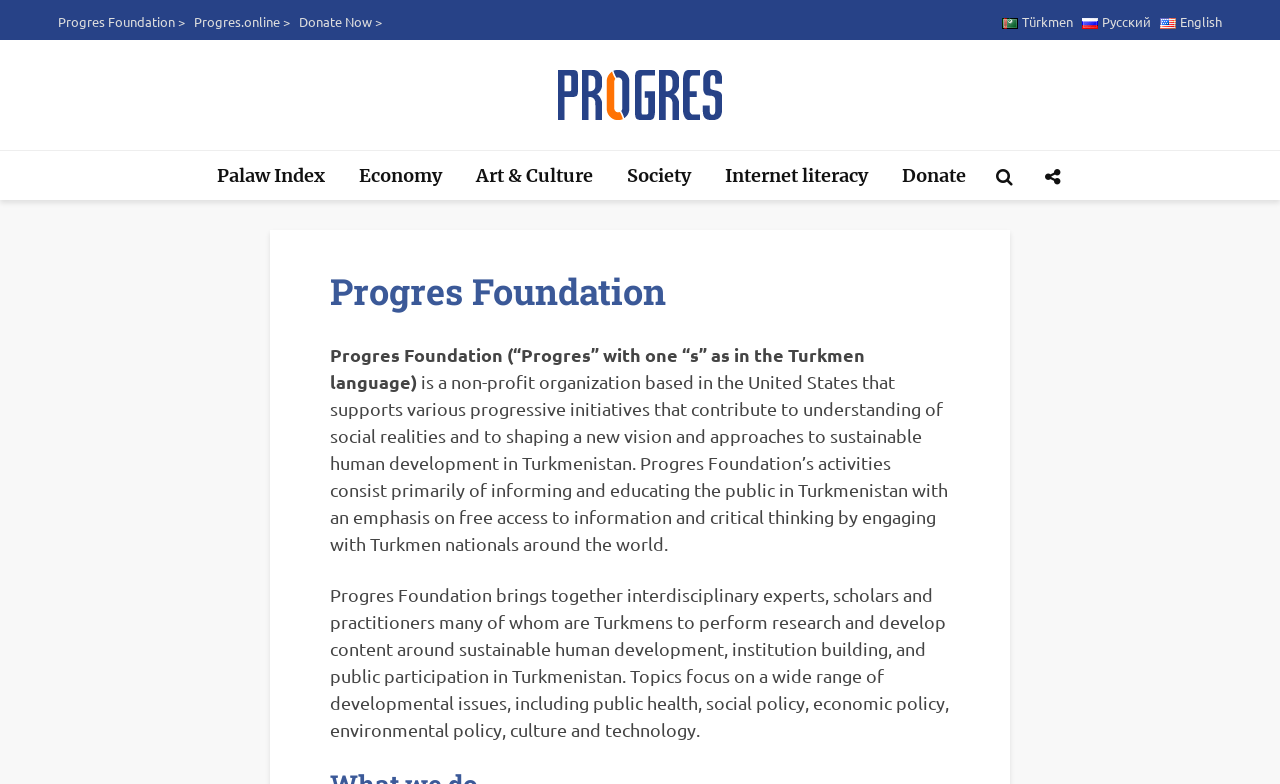Answer briefly with one word or phrase:
What is the location of Progres Foundation?

United States